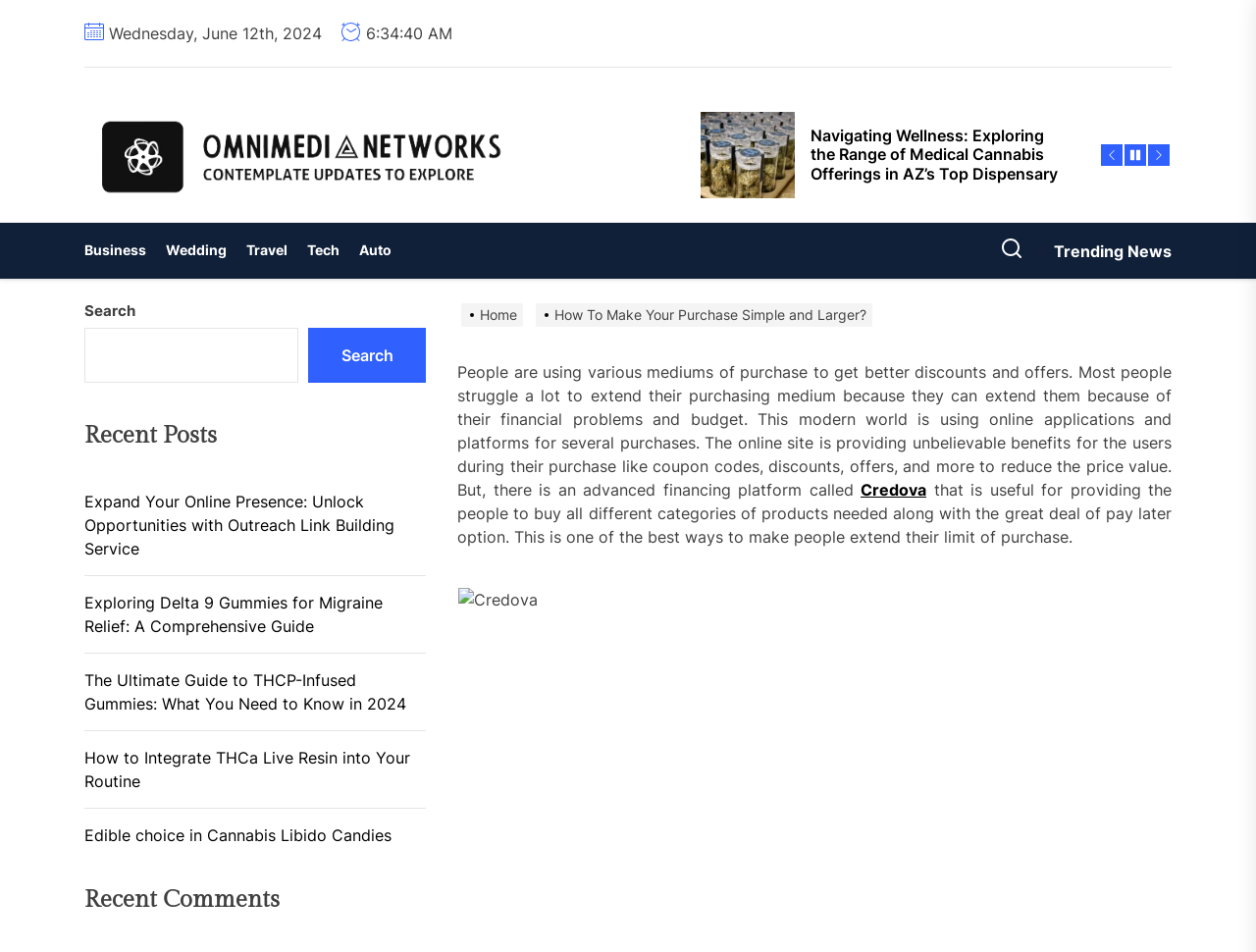Examine the image carefully and respond to the question with a detailed answer: 
What is the category of the post mentioned in the link?

I found the category of the post by looking at the link element with the text 'Business' which has a bounding box coordinate of [0.067, 0.234, 0.124, 0.293]. The text is part of a navigation element with other categories, indicating that it is a category of a post.